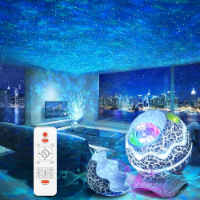What is the atmosphere evoked by the overall scene?
Give a detailed and exhaustive answer to the question.

The question asks about the atmosphere evoked by the overall scene in the image. By analyzing the caption, we can identify that the overall atmosphere evokes a sense of cosmic exploration, inviting viewers to immerse themselves in a serene and magical environment reminiscent of the galaxy.